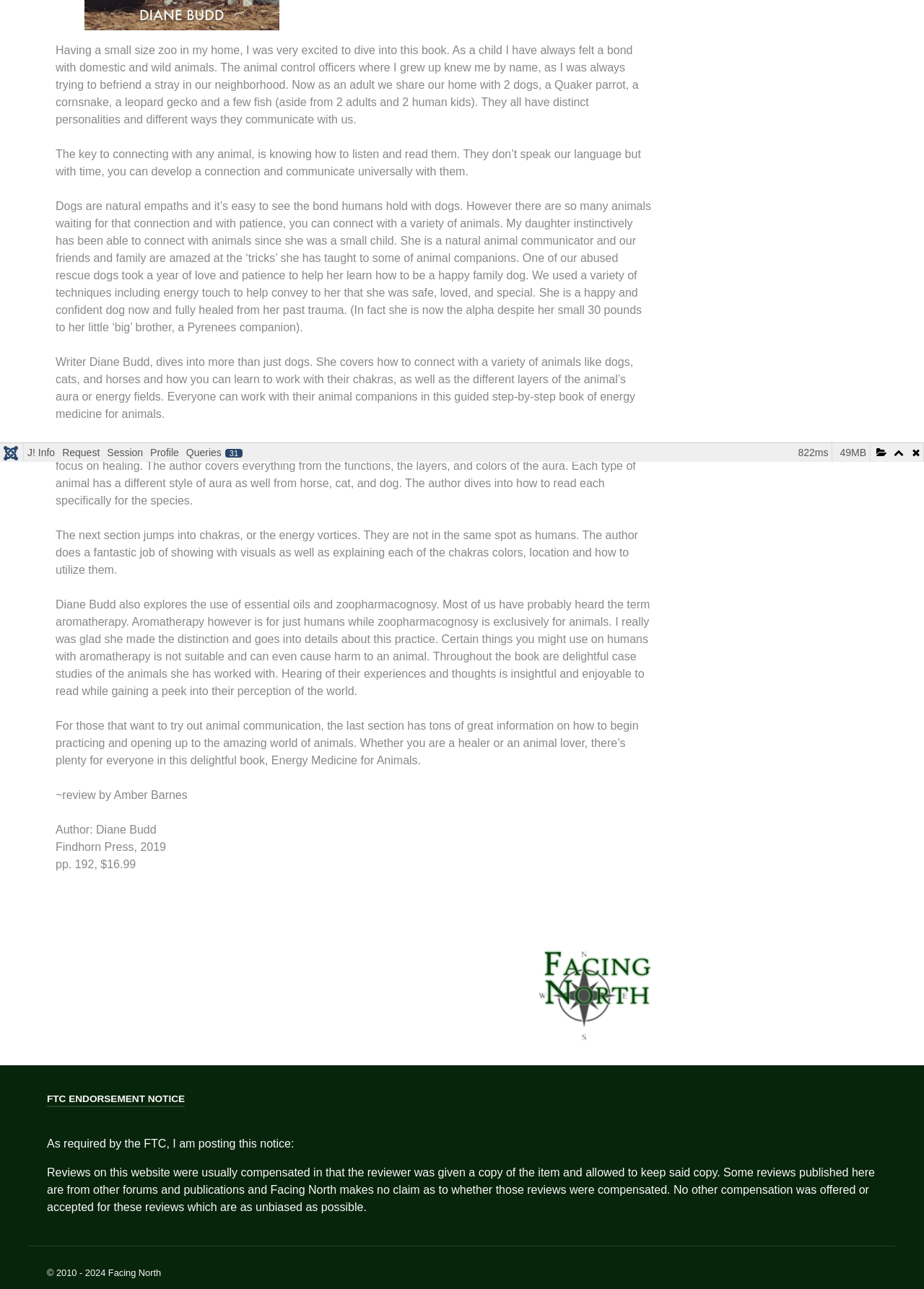Determine the bounding box coordinates in the format (top-left x, top-left y, bottom-right x, bottom-right y). Ensure all values are floating point numbers between 0 and 1. Identify the bounding box of the UI element described by: parent_node: J! Info

[0.0, 0.344, 0.026, 0.358]